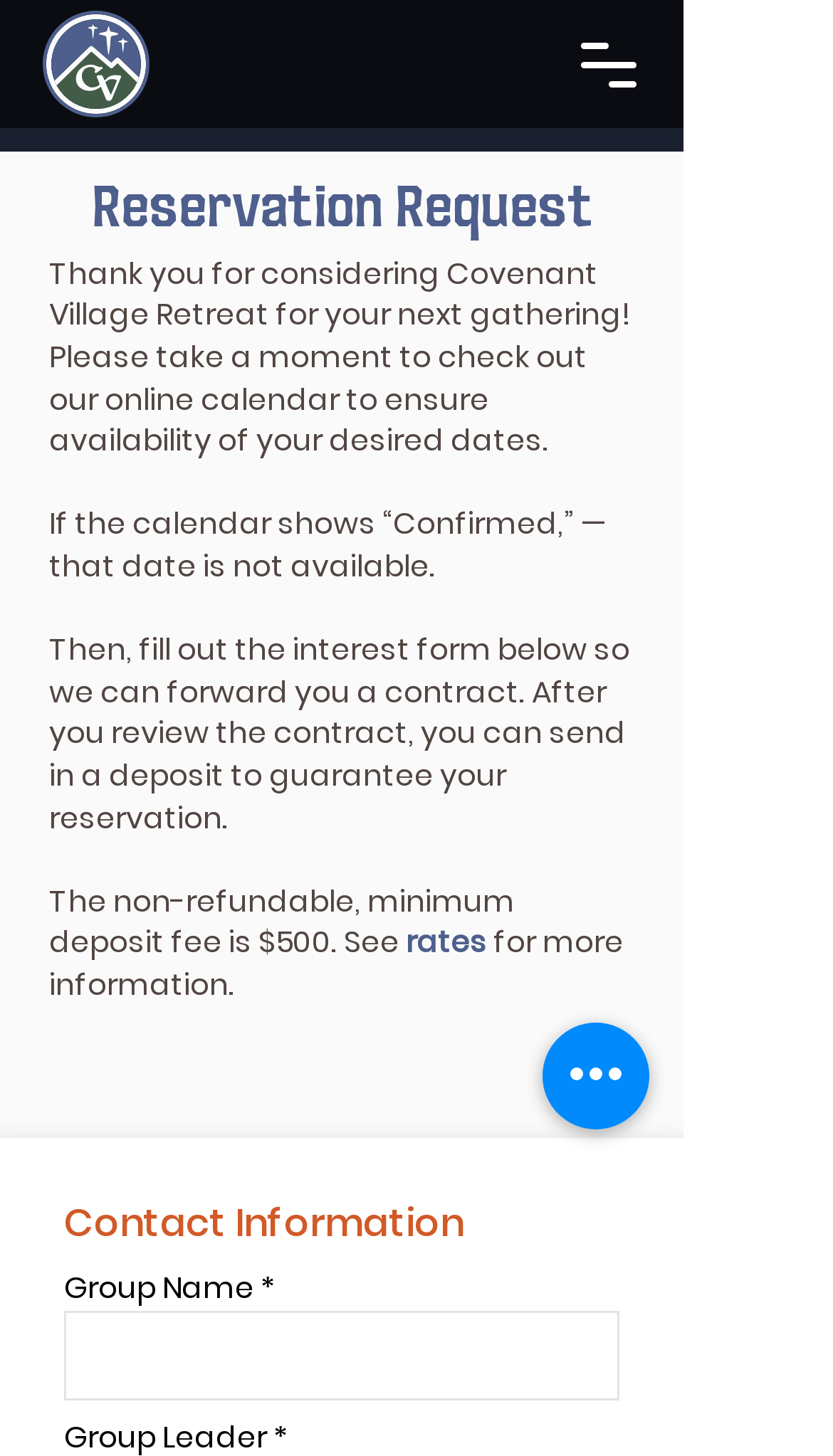What information is required to fill out the interest form?
Give a single word or phrase as your answer by examining the image.

Group Name